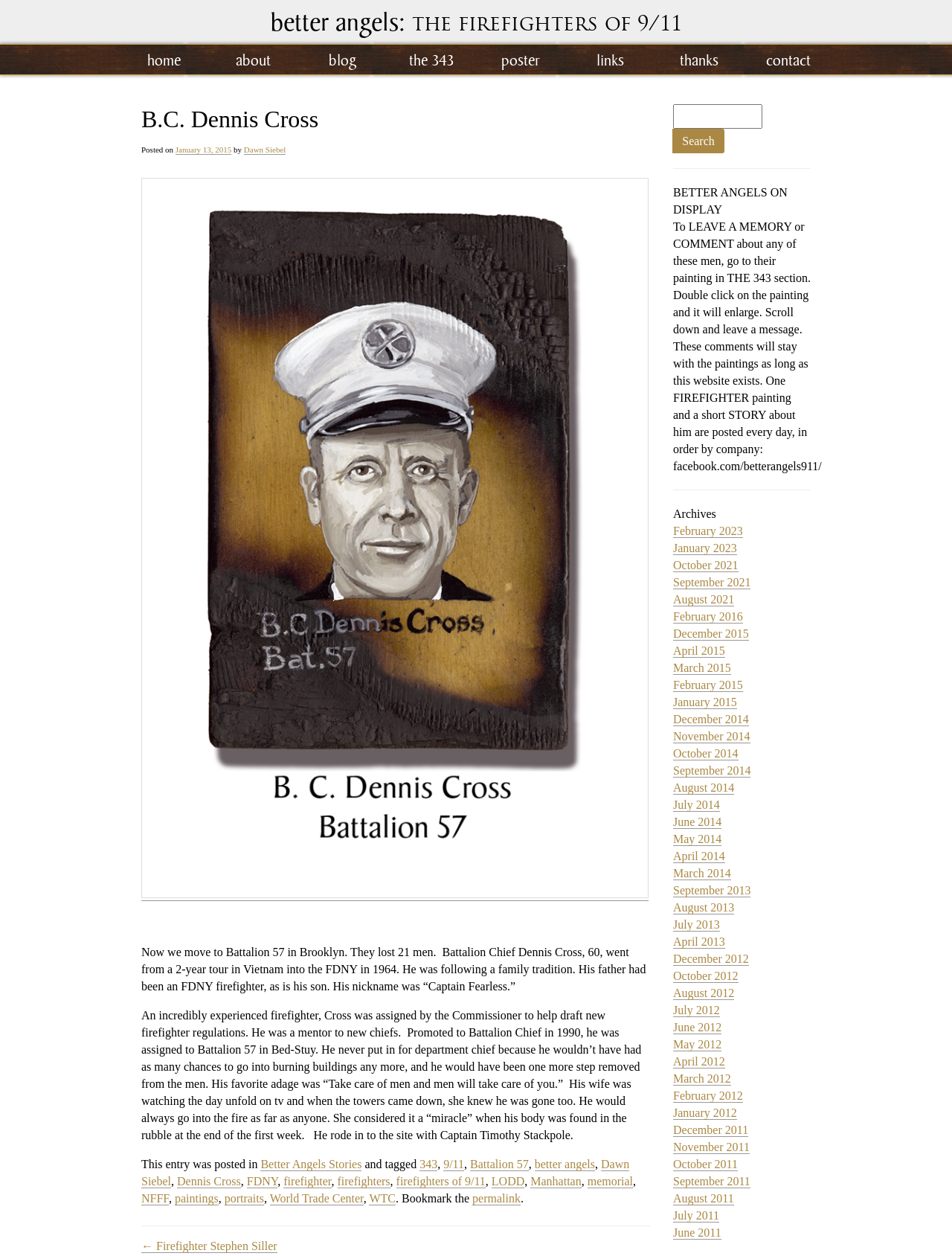Identify and provide the text content of the webpage's primary headline.

B.C. Dennis Cross